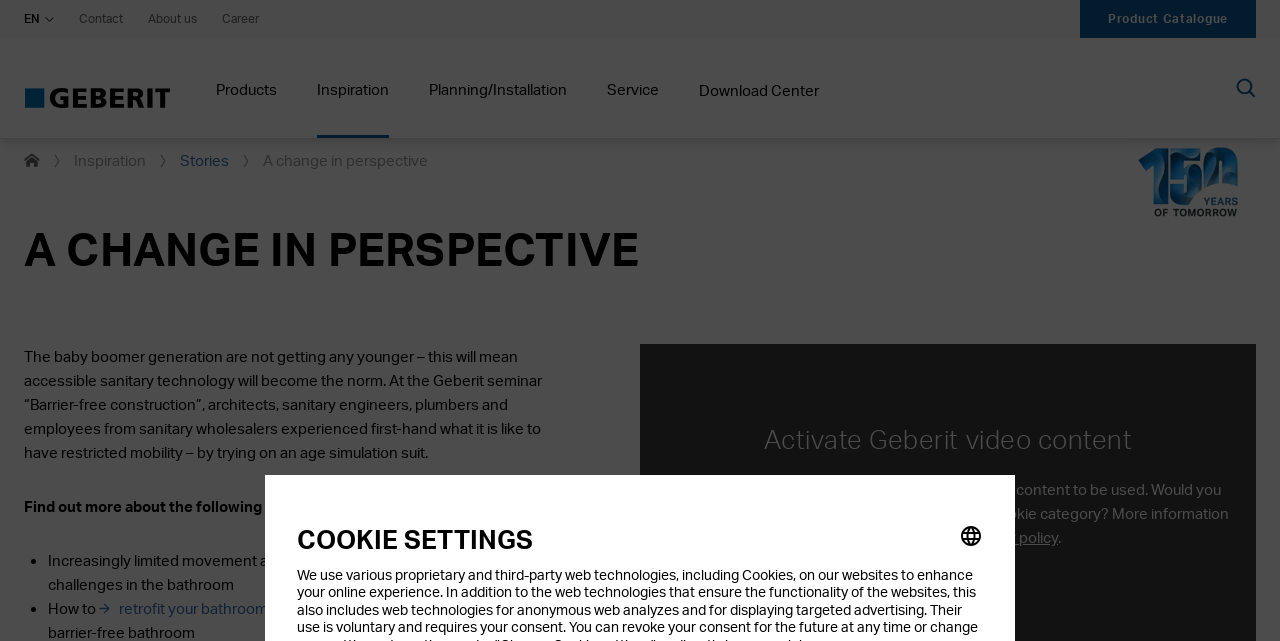Can you extract the primary headline text from the webpage?

A CHANGE IN PERSPECTIVE